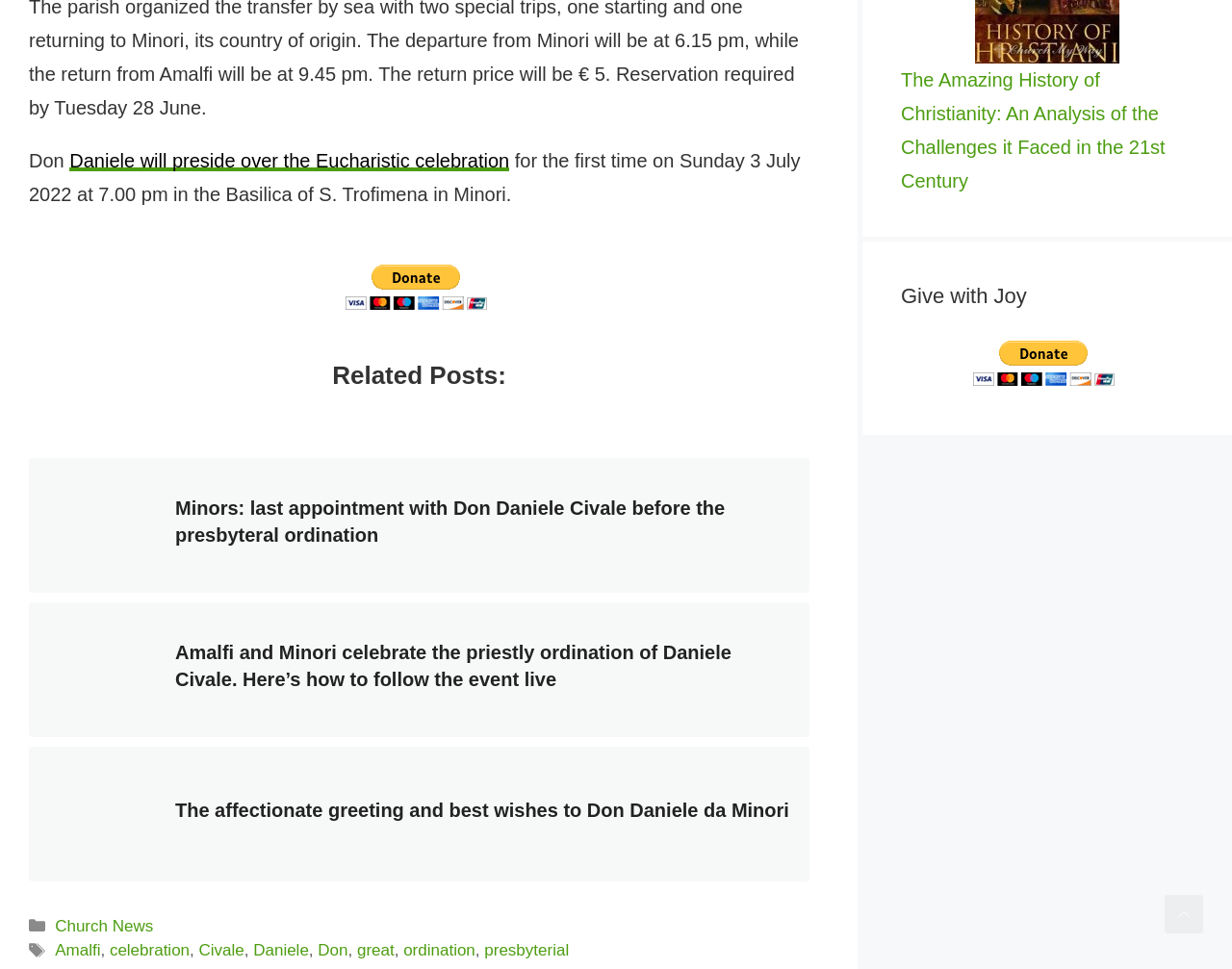Identify and provide the bounding box for the element described by: "Barocook".

None